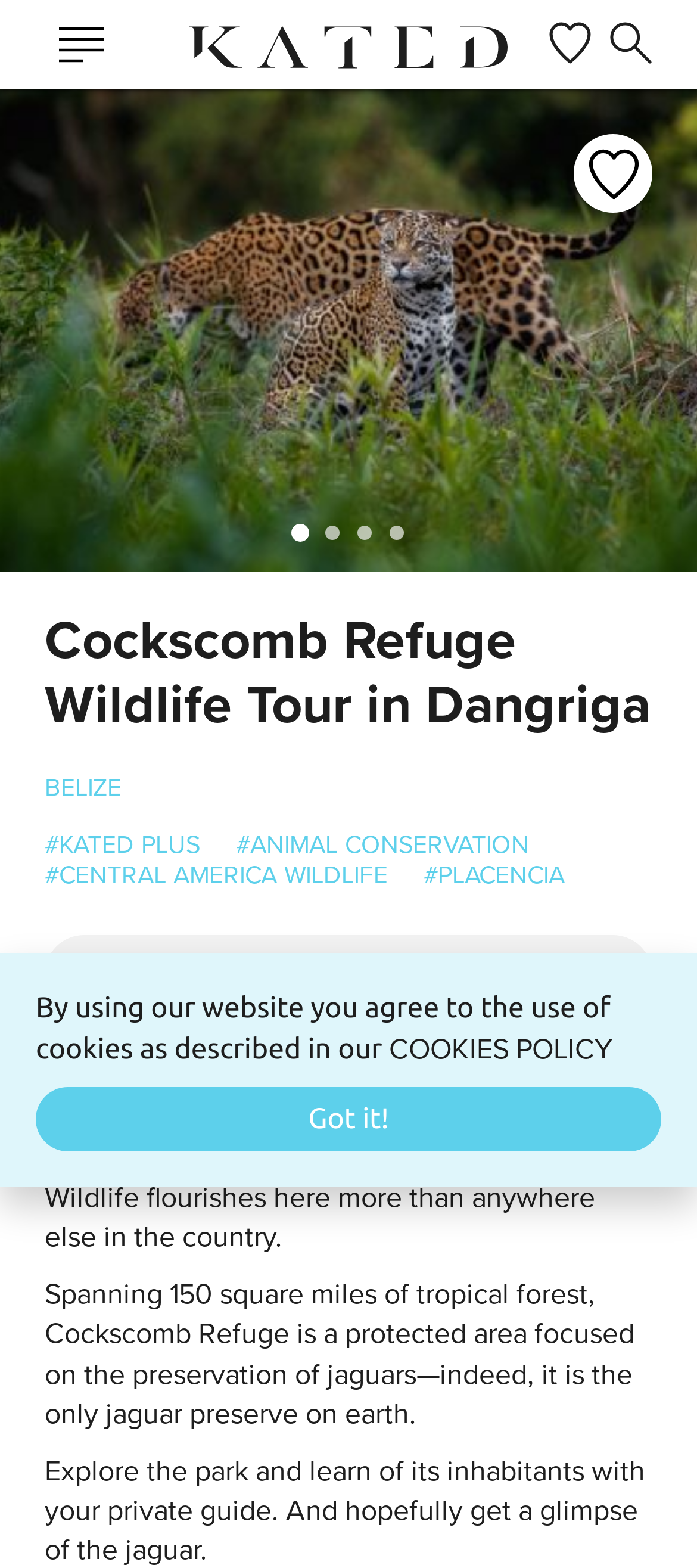Identify the main title of the webpage and generate its text content.

Cockscomb Refuge Wildlife Tour in Dangriga